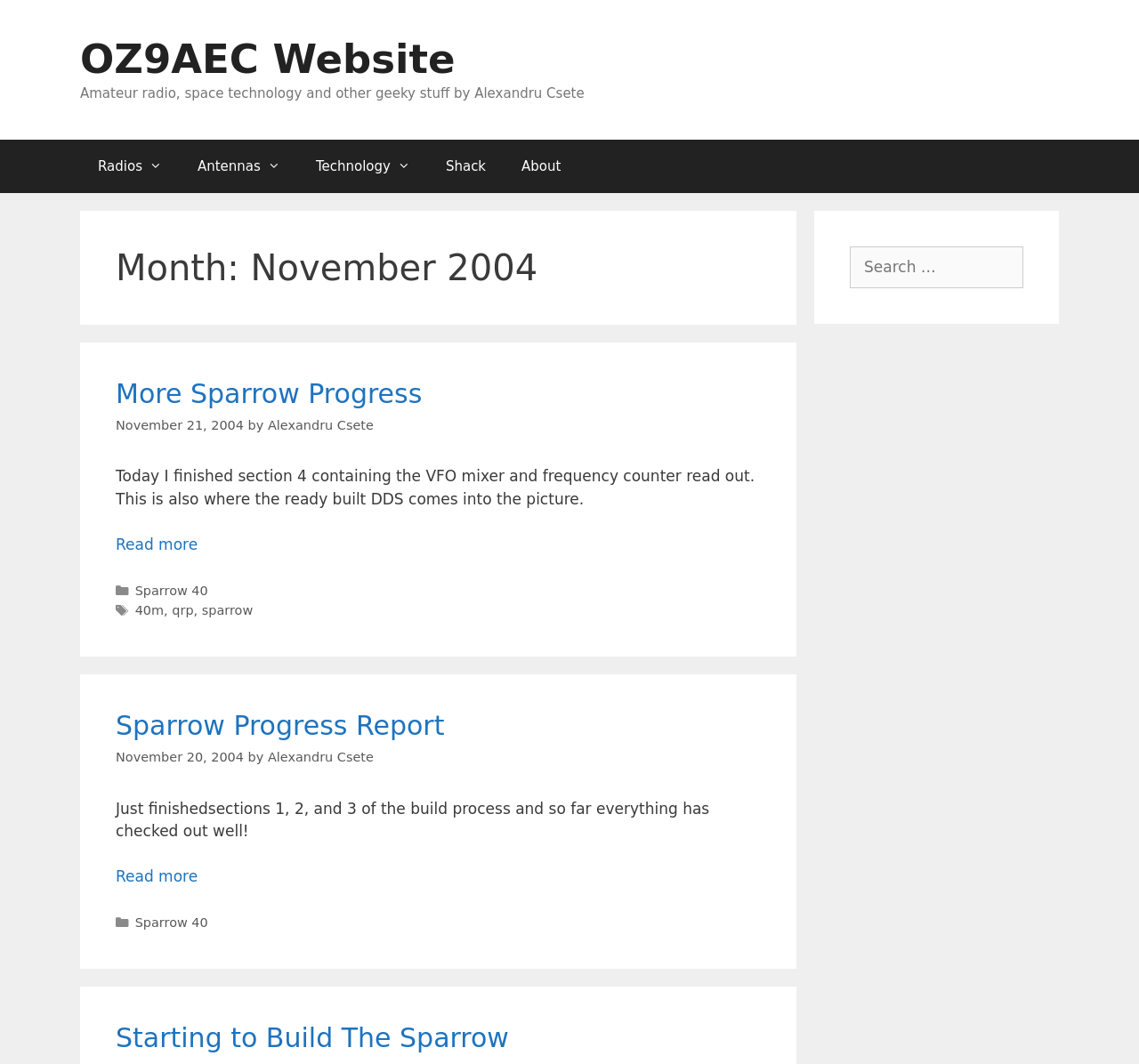Extract the bounding box coordinates of the UI element described by: "RED CARPET". The coordinates should include four float numbers ranging from 0 to 1, e.g., [left, top, right, bottom].

None